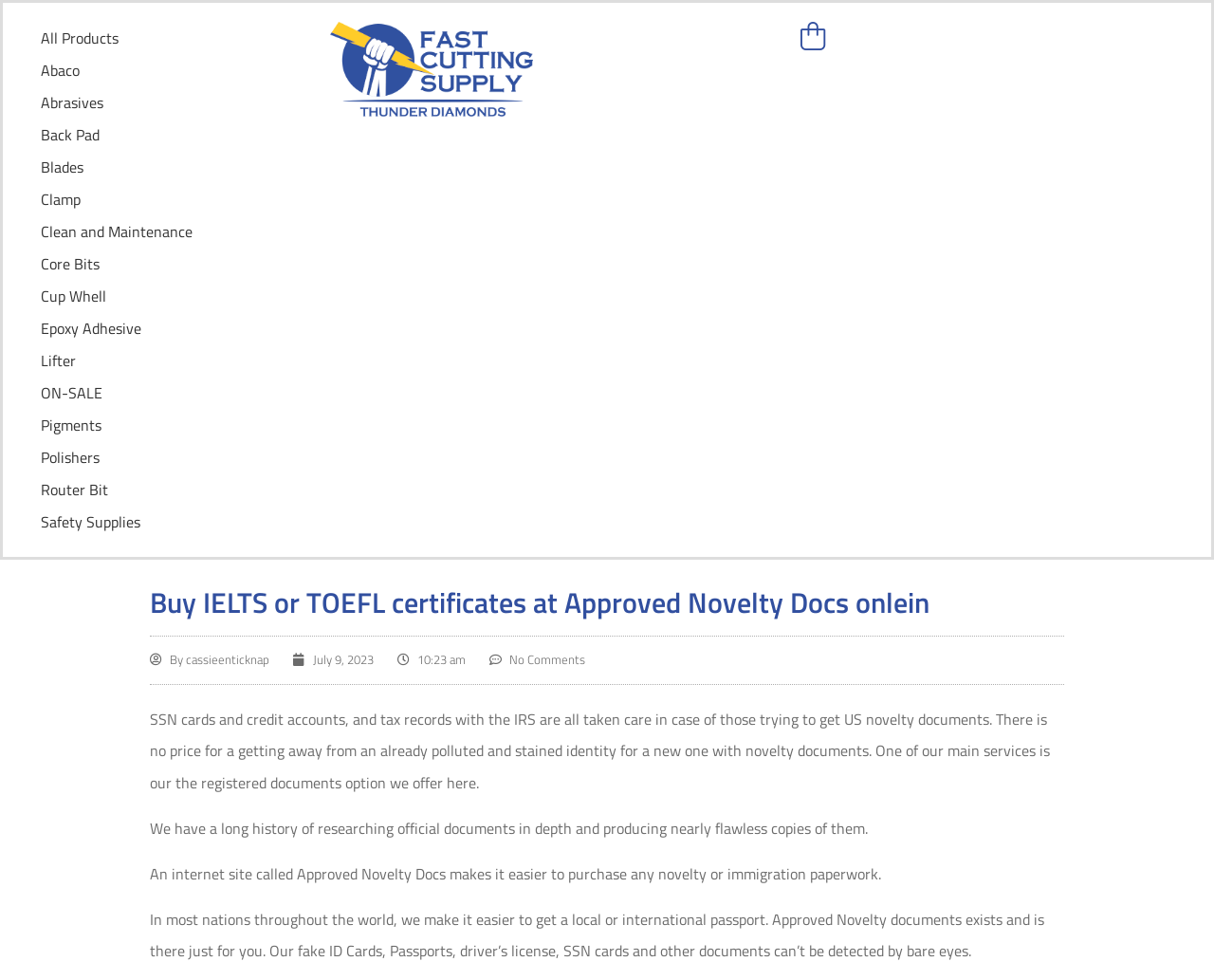Please give a succinct answer using a single word or phrase:
What is the purpose of the novelty documents?

To get a new identity